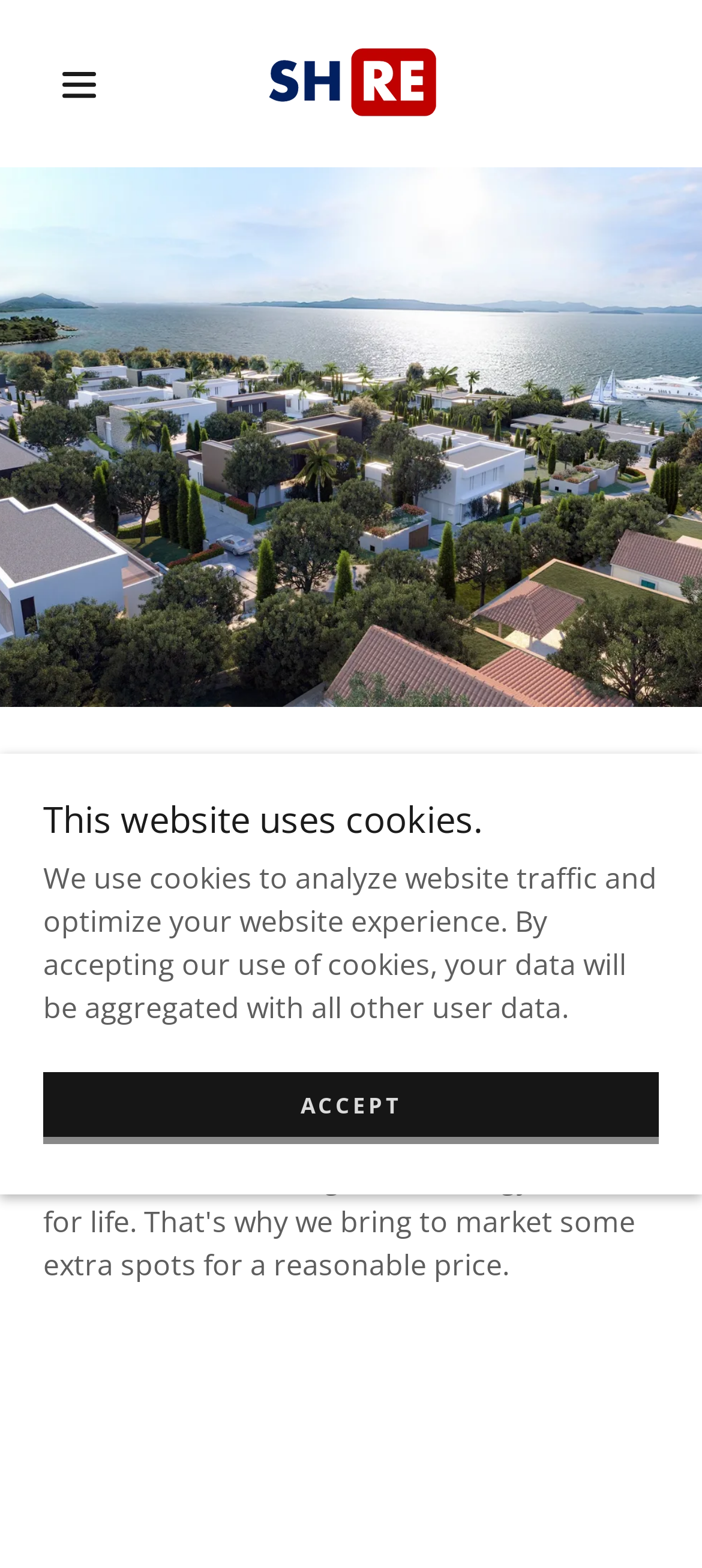Using the details from the image, please elaborate on the following question: What is the purpose of the button with the hamburger icon?

I inferred the purpose of the button by its description as 'Hamburger Site Navigation Icon' and its location at the top of the webpage, suggesting that it is used for site navigation.